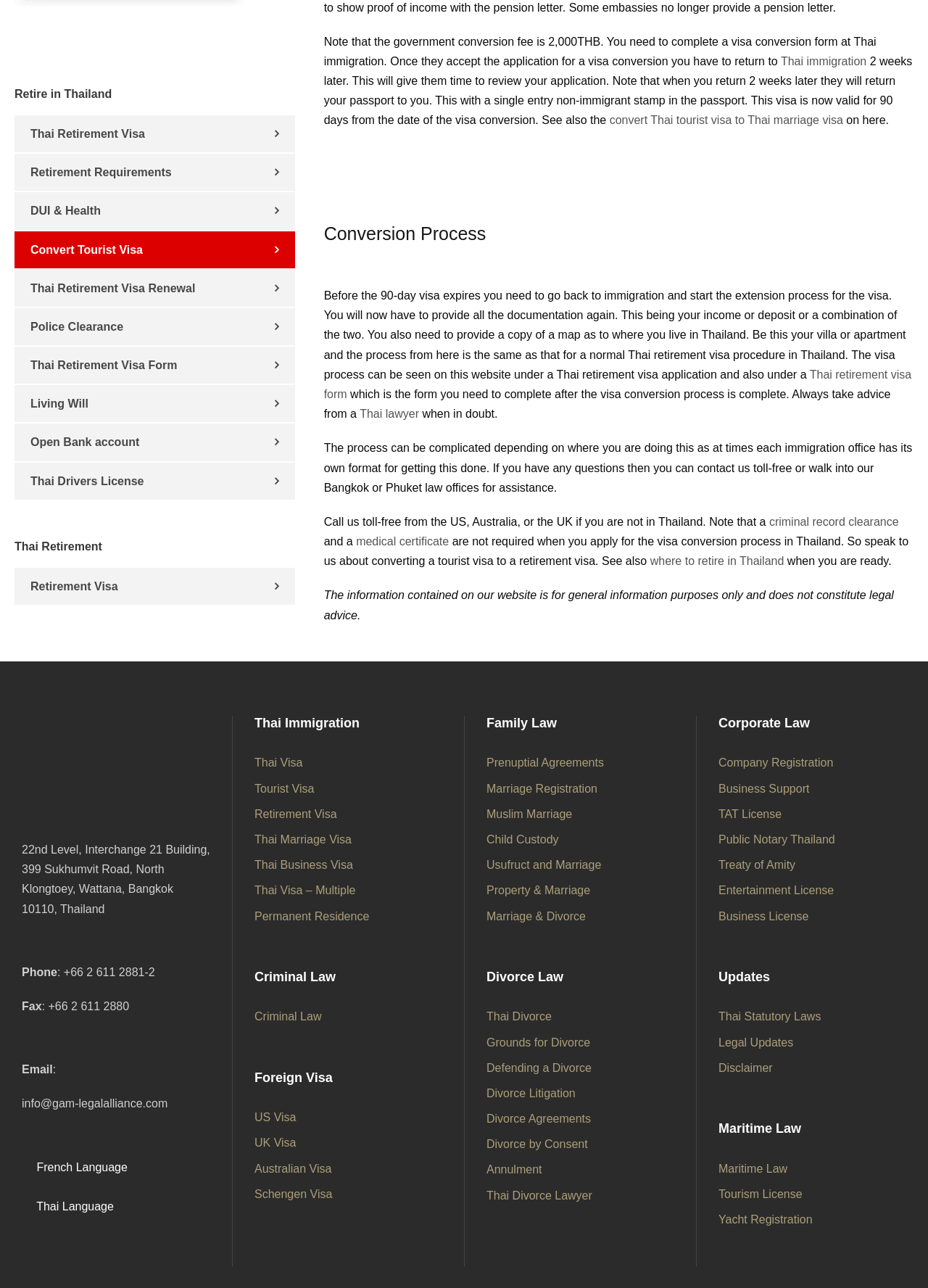Determine the bounding box coordinates of the clickable area required to perform the following instruction: "Click the 'convert Thai tourist visa to Thai marriage visa' link". The coordinates should be represented as four float numbers between 0 and 1: [left, top, right, bottom].

[0.657, 0.089, 0.908, 0.098]